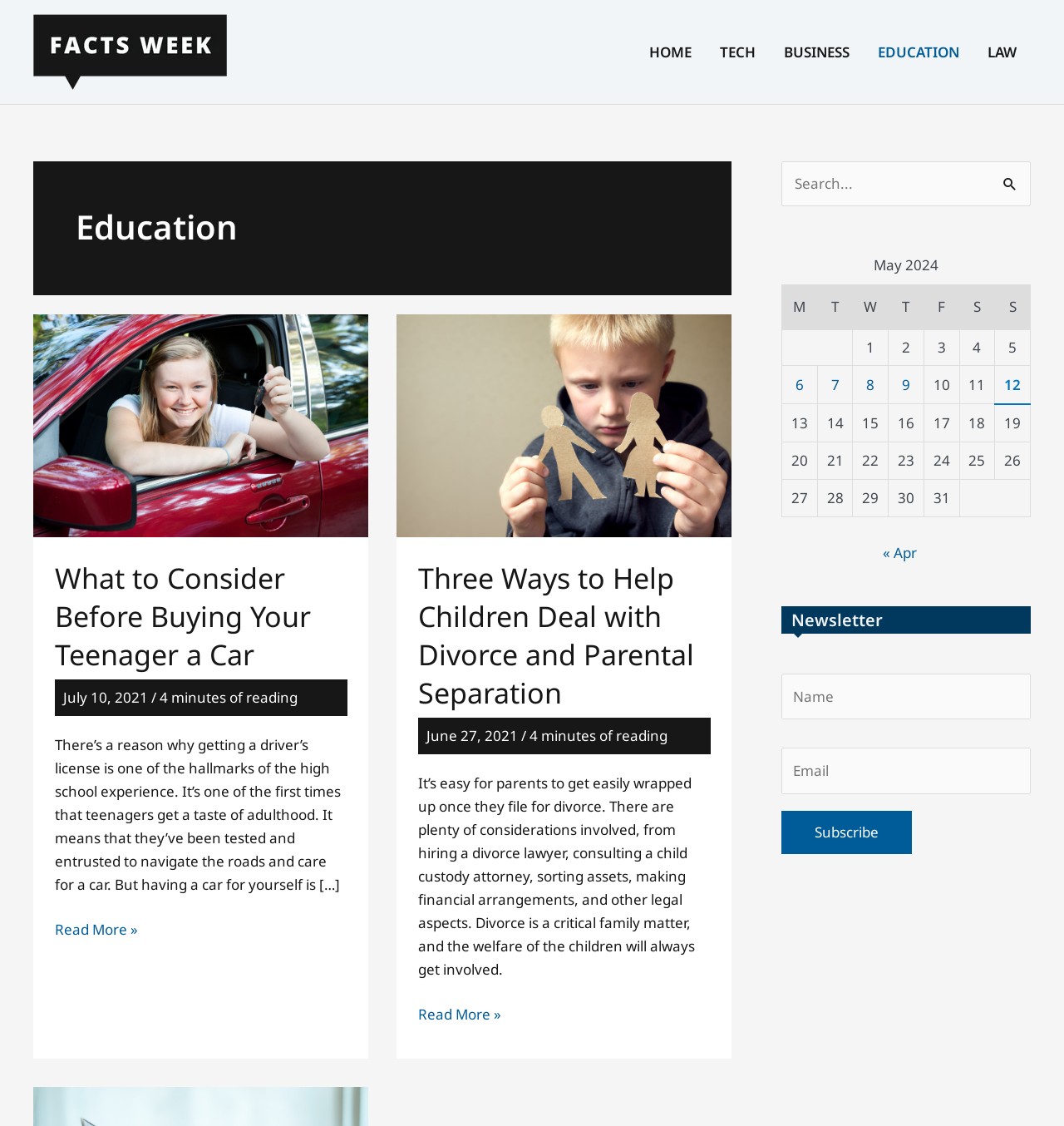Specify the bounding box coordinates of the area to click in order to follow the given instruction: "Read the article 'What to Consider Before Buying Your Teenager a Car'."

[0.051, 0.496, 0.292, 0.598]